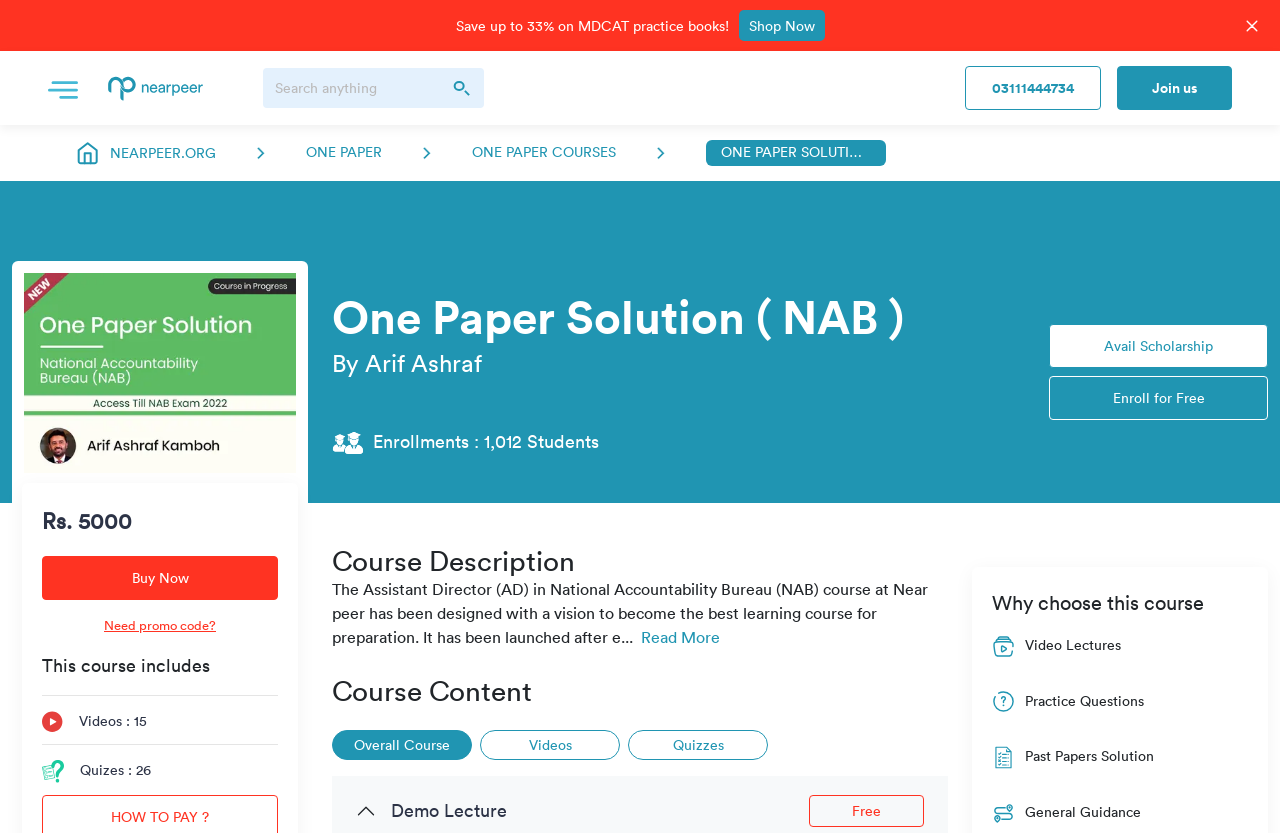Find the bounding box coordinates for the element that must be clicked to complete the instruction: "Enroll for Free". The coordinates should be four float numbers between 0 and 1, indicated as [left, top, right, bottom].

[0.82, 0.451, 0.991, 0.504]